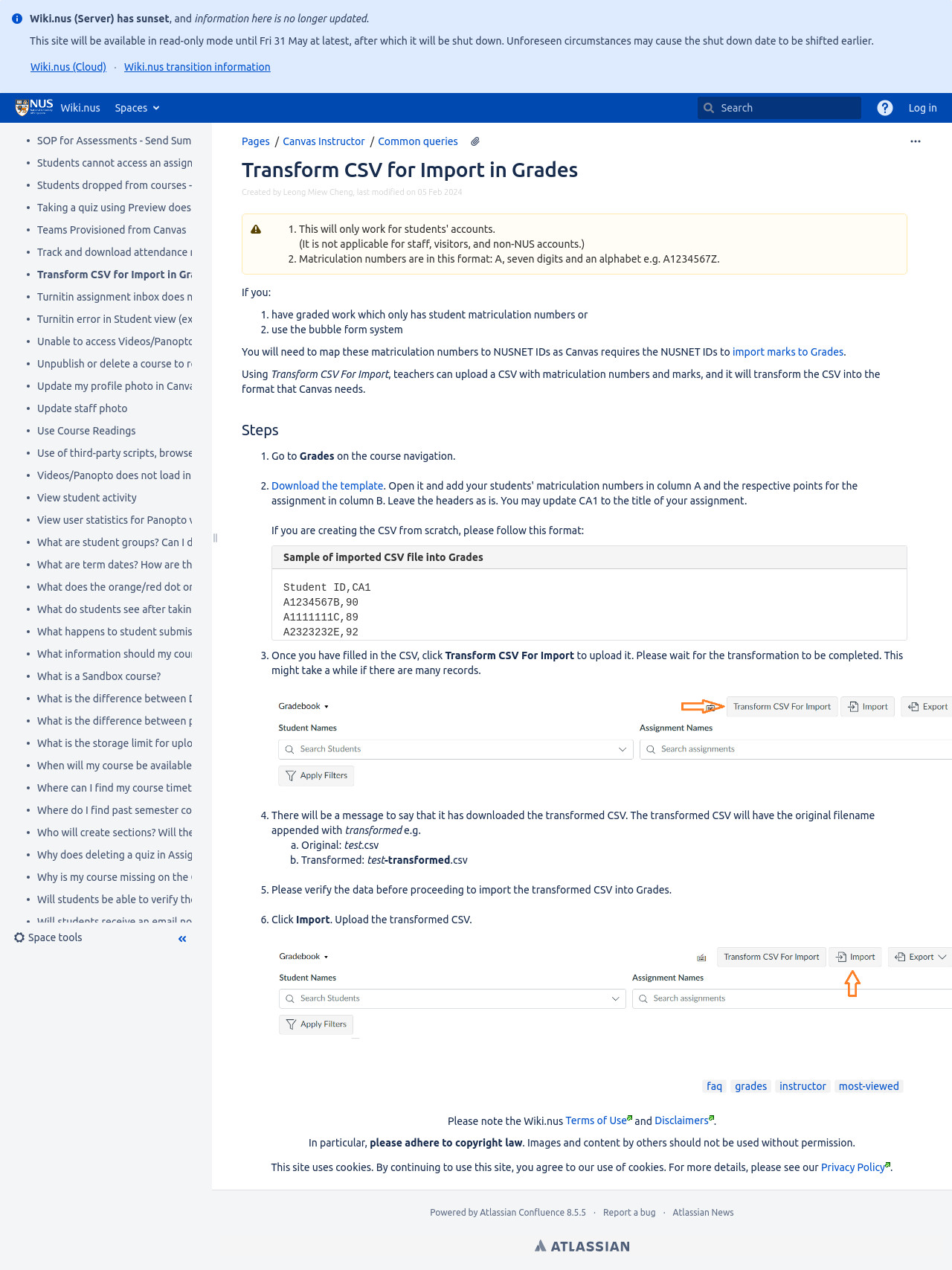Answer the question using only a single word or phrase: 
What is the status of Wiki.nus?

sunset